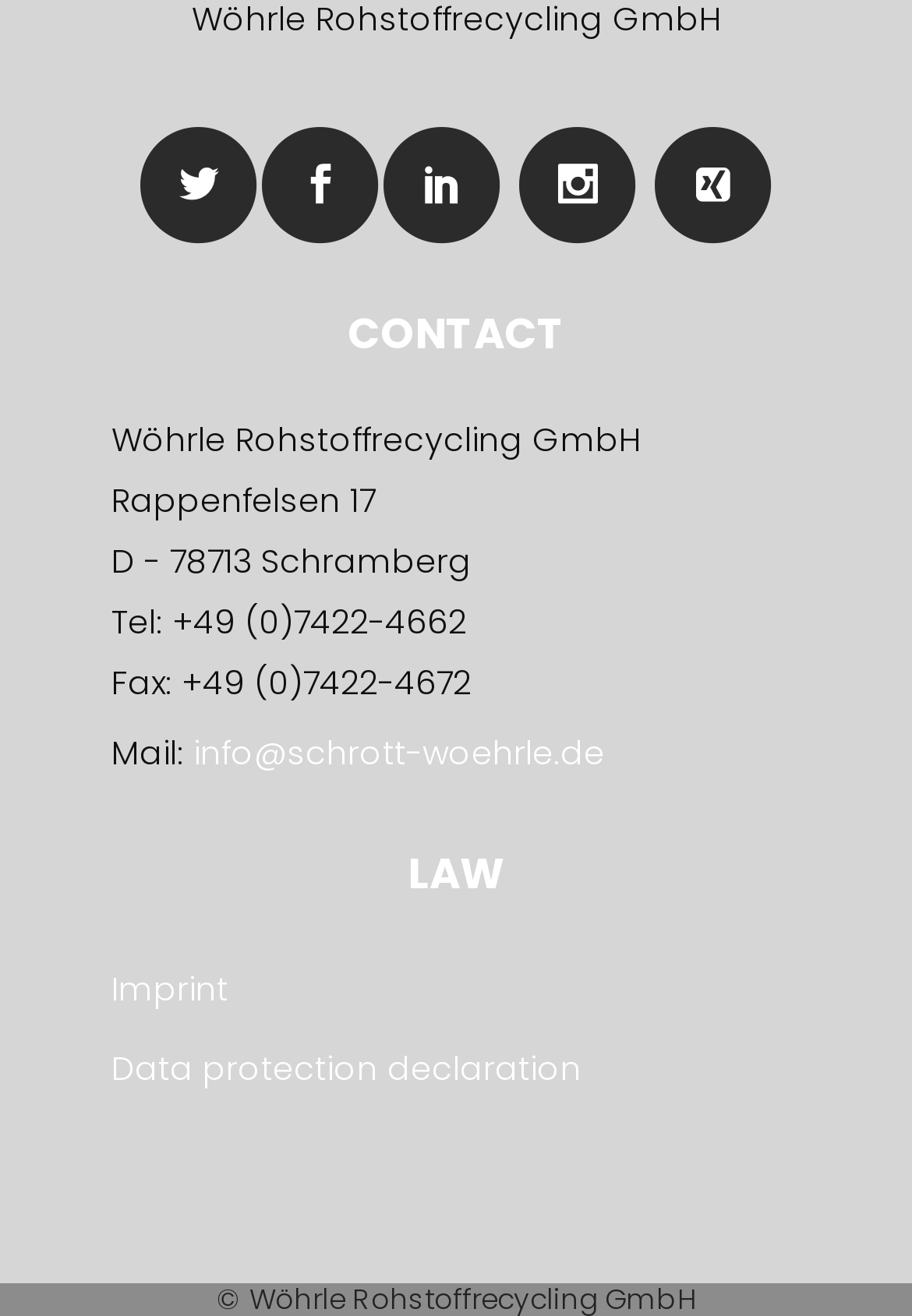What is the fax number?
Using the image as a reference, deliver a detailed and thorough answer to the question.

The fax number is mentioned in the StaticText element with the text 'Fax: +49 (0)7422-4672'.